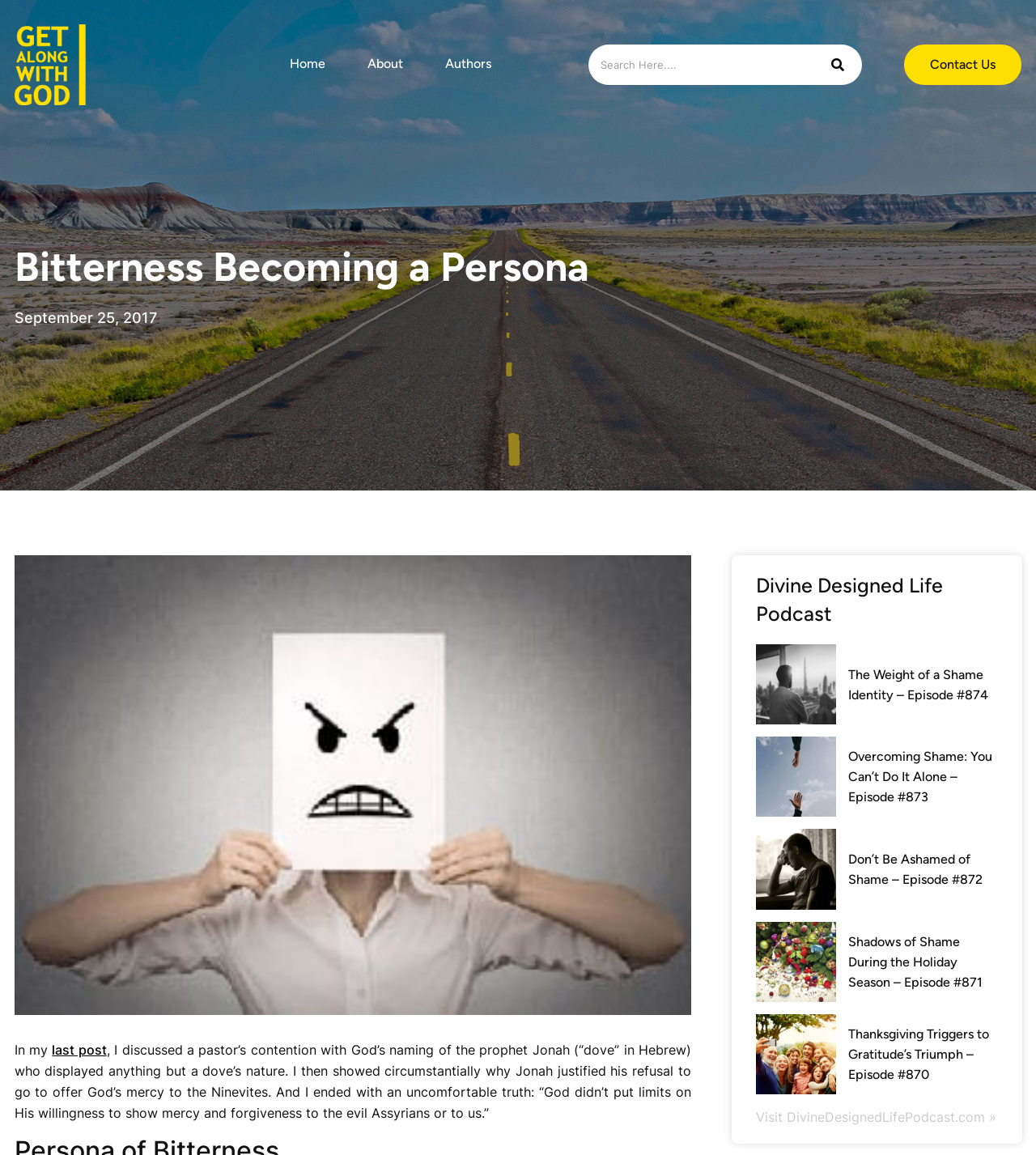Answer the question using only one word or a concise phrase: How many podcast episodes are listed?

5